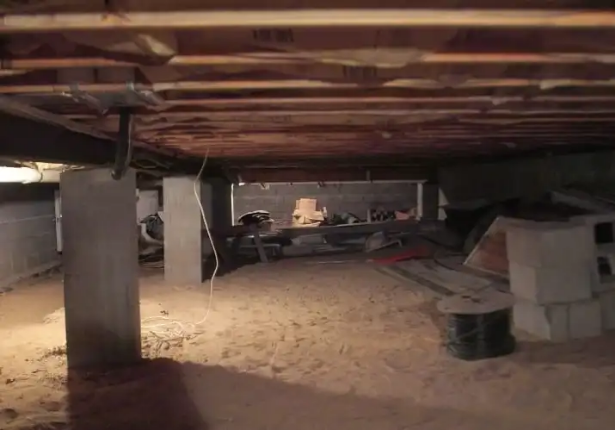Offer an in-depth caption for the image.

The image depicts a dimly lit underground space, likely intended as a shelter or storage area, characterized by a sandy floor and concrete support pillars. The ceiling is made of wooden beams, indicating a structural framework above. Various construction materials, such as cinder blocks and scattered wood, are visible in the background, suggesting that this space may be in the process of being prepared or modified. This setting aligns with the concept of building a robust fallout shelter, emphasizing the importance of selecting stable ground for construction, as mentioned in the accompanying text. The overall ambiance of the area highlights a blend of utility and unfinished construction, reflecting critical first steps in shelter-building.